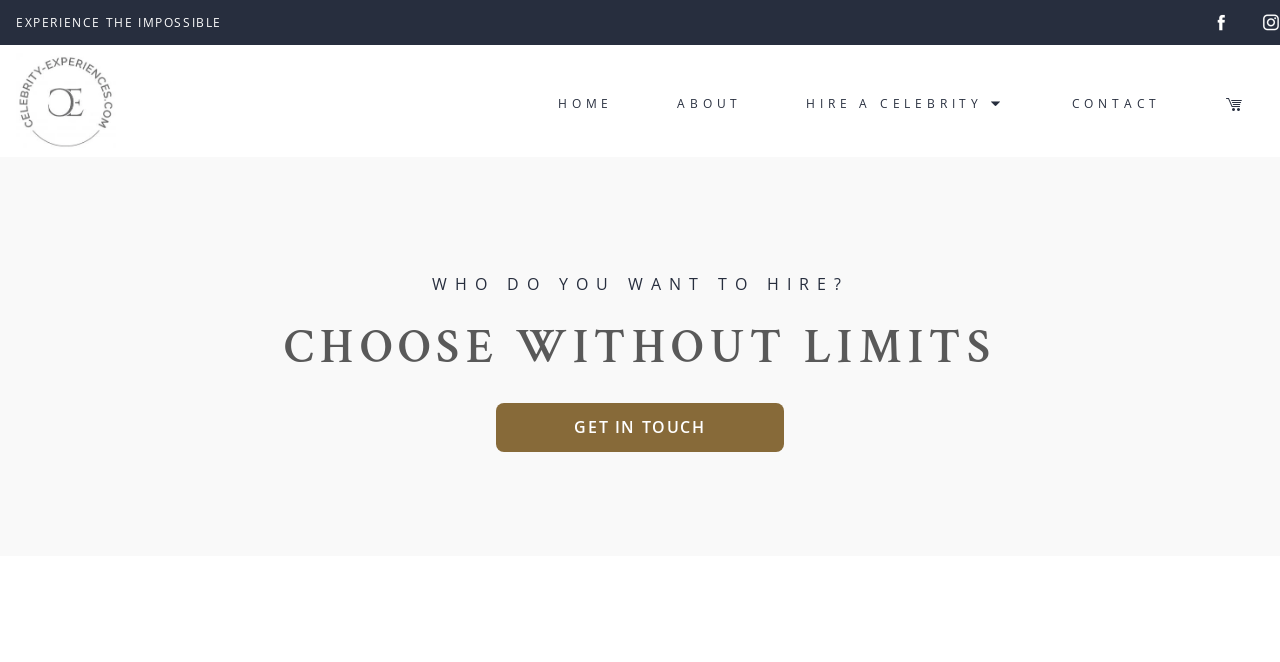What is the likely purpose of the webpage?
Provide an in-depth and detailed answer to the question.

I determined the likely purpose of the webpage by looking at the content and design. The presence of a navigation menu item labeled 'HIRE A CELEBRITY' and the prominent display of text like 'WHO DO YOU WANT TO HIRE?' suggests that the webpage is focused on facilitating the hiring of celebrity speakers. The overall design and language used also support this conclusion.